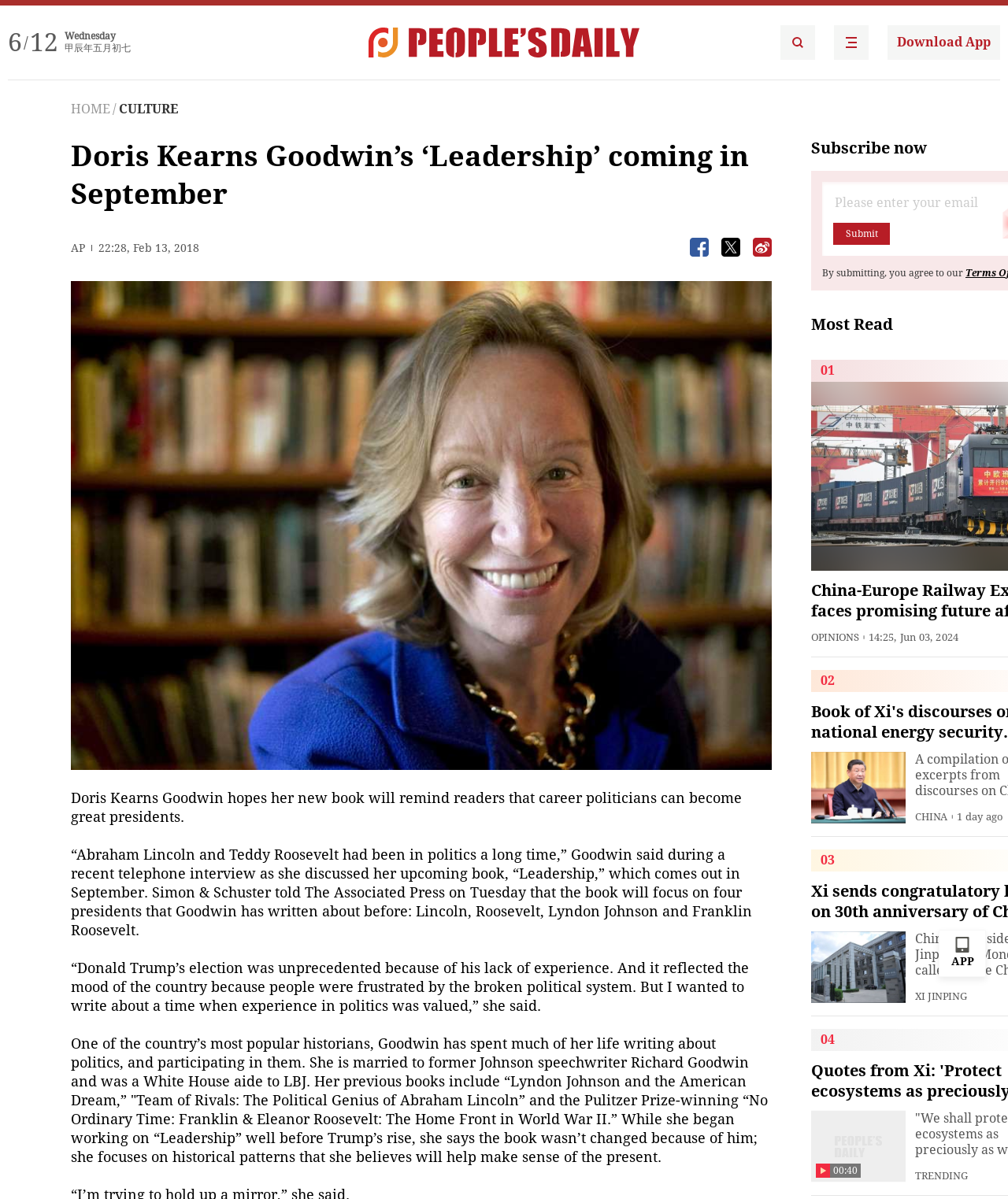Answer in one word or a short phrase: 
What is the release month of the book 'Leadership'?

September